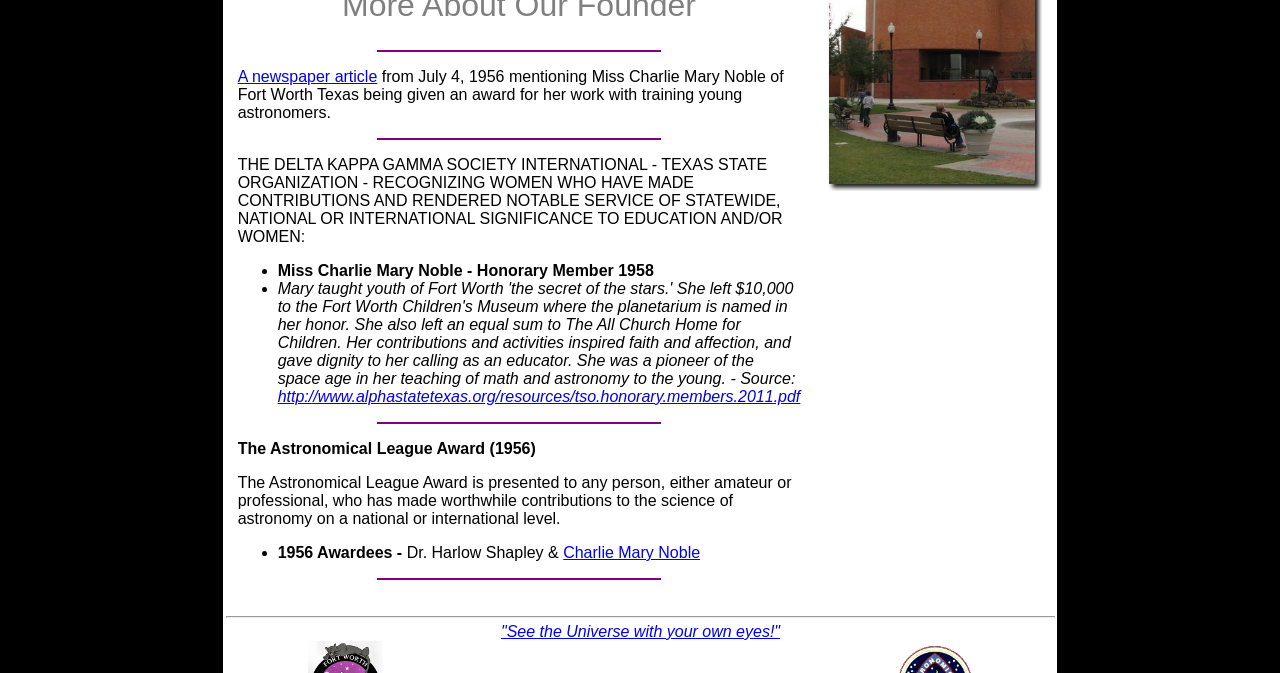Provide a one-word or short-phrase answer to the question:
What is the link to the PDF file mentioned in the webpage?

http://www.alphastatetexas.org/resources/tso.honorary.members.2011.pdf